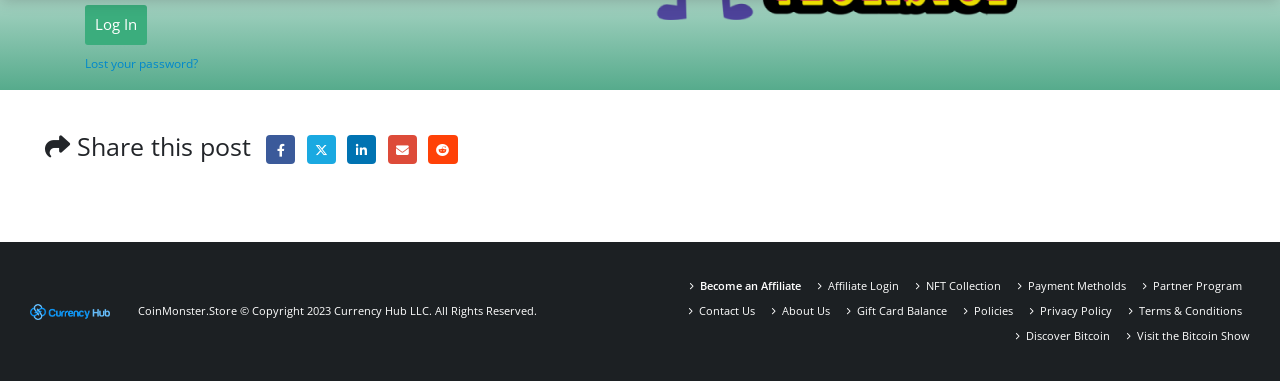Please determine the bounding box coordinates for the element that should be clicked to follow these instructions: "Contact Us".

[0.546, 0.795, 0.59, 0.835]